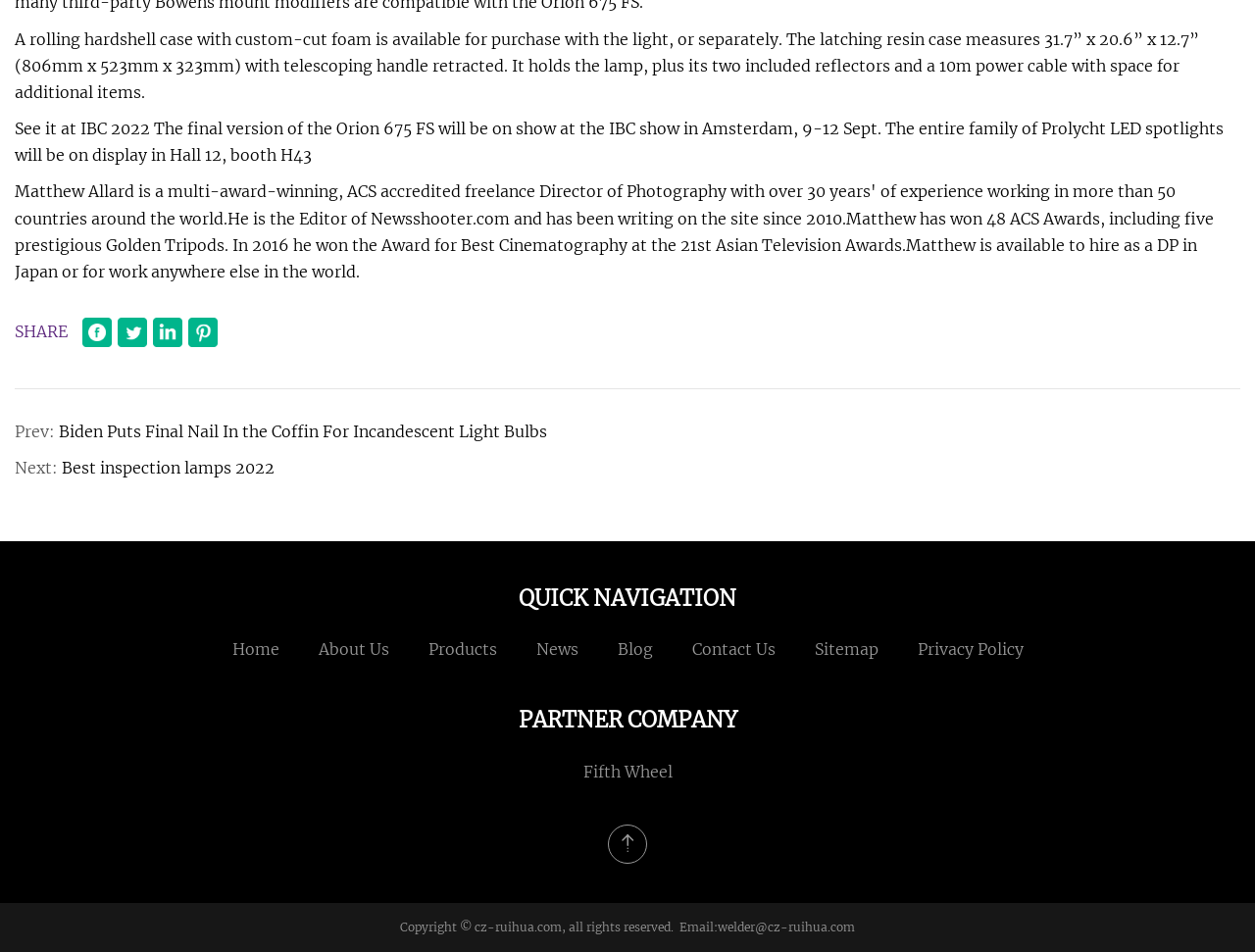Please specify the bounding box coordinates of the clickable section necessary to execute the following command: "Visit the previous article".

[0.047, 0.443, 0.436, 0.464]